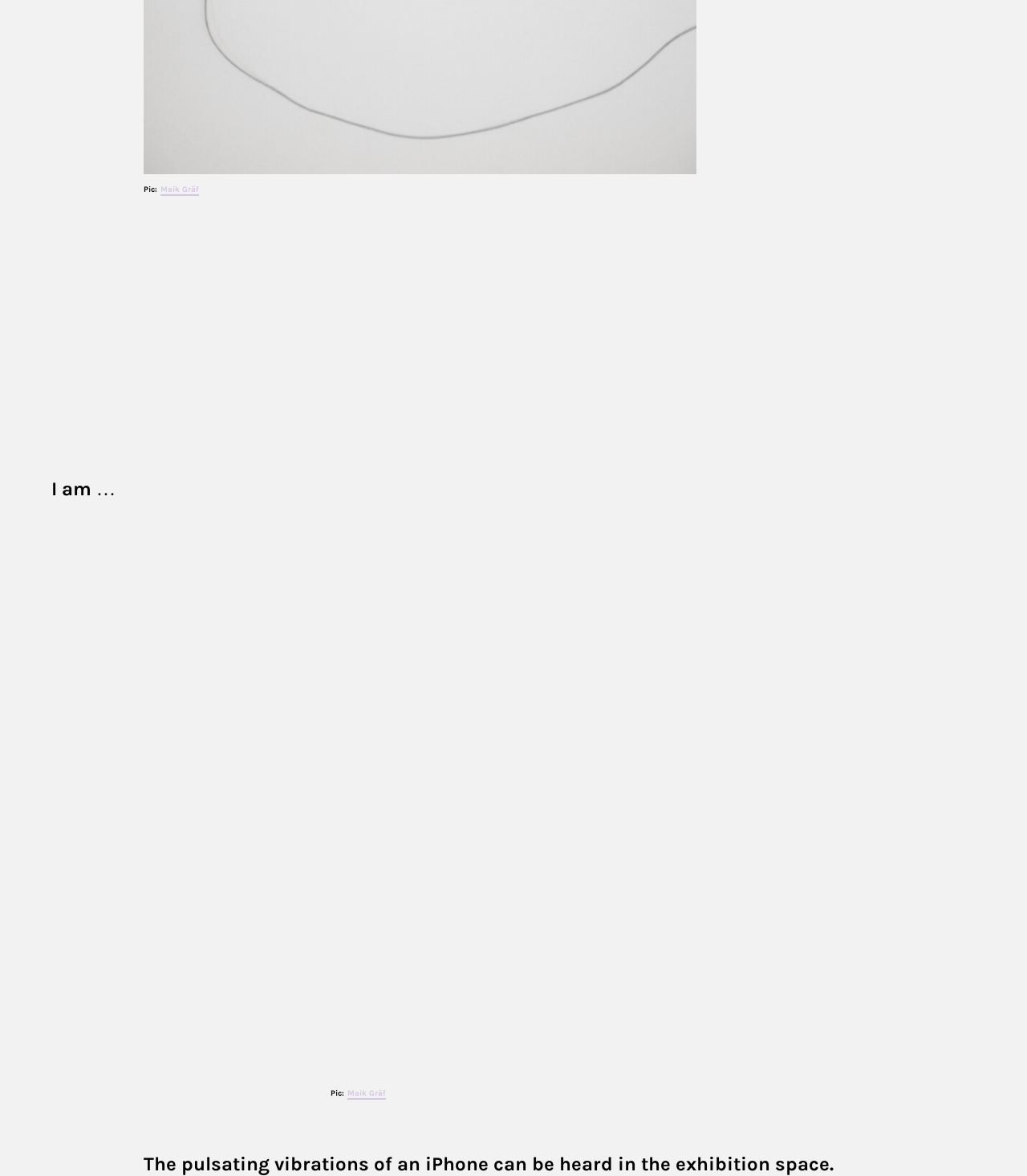Predict the bounding box of the UI element based on this description: "Maik Gräf".

[0.338, 0.925, 0.376, 0.934]